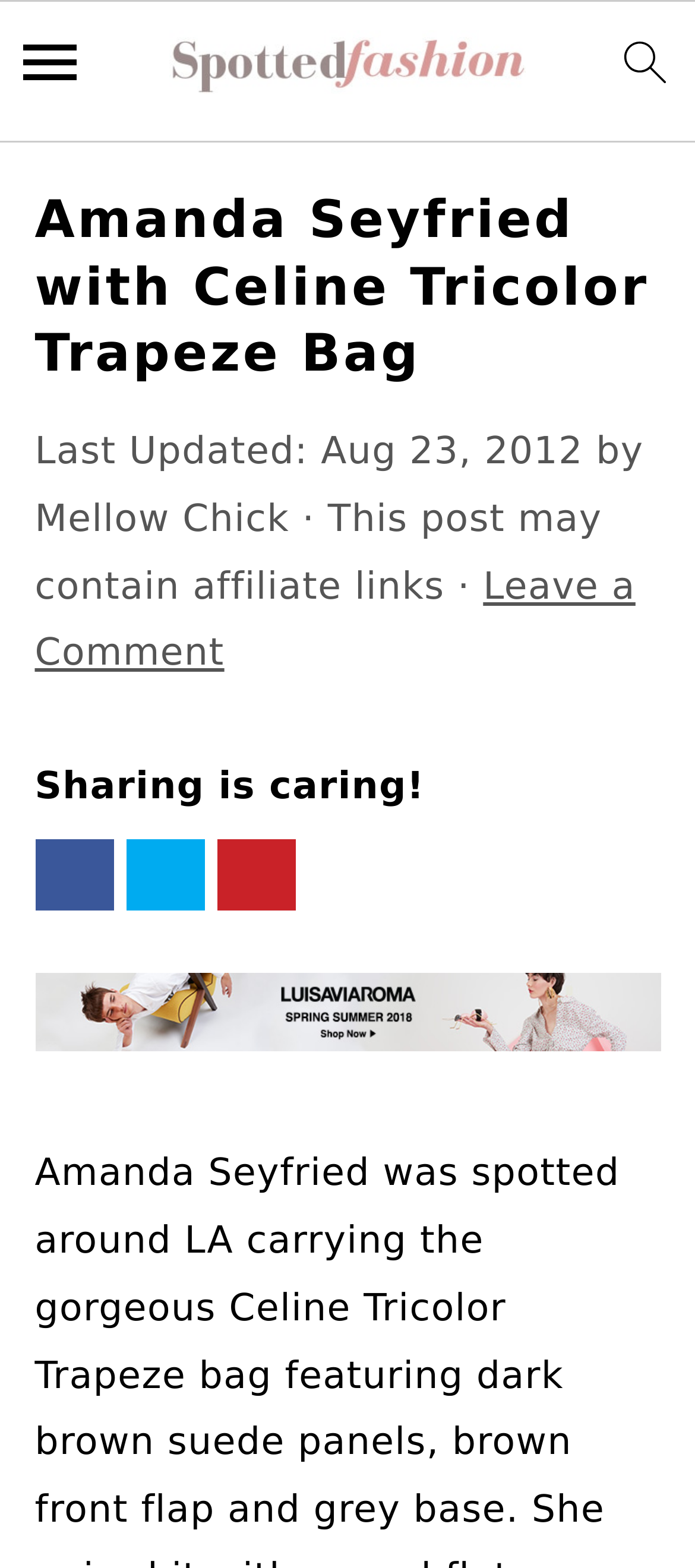Generate a comprehensive description of the contents of the webpage.

The webpage appears to be a blog post or article about Amanda Seyfried carrying a Celine Tricolor Trapeze Bag. At the top of the page, there are several links to skip to different sections of the page, including primary navigation, main content, primary sidebar, and footer. 

To the top-right of the page, there is a menu icon and a link to go to the homepage. On the top-right corner, there is a search icon. 

Below these elements, there is a header section that spans almost the entire width of the page. Within this section, there is a heading that reads "Amanda Seyfried with Celine Tricolor Trapeze Bag". Below the heading, there is a line of text that indicates when the post was last updated, followed by the date "Aug 23, 2012". The author's name, "Mellow Chick", is also displayed in this section. 

Further down, there is a line of text that reads "Sharing is caring!" followed by three social media links to share the post on Facebook, Twitter, and Pinterest. 

Below these social media links, there is a link to a brand, "DSQUARED2", accompanied by an image. The page also contains a brief mention of affiliate links and an option to leave a comment.